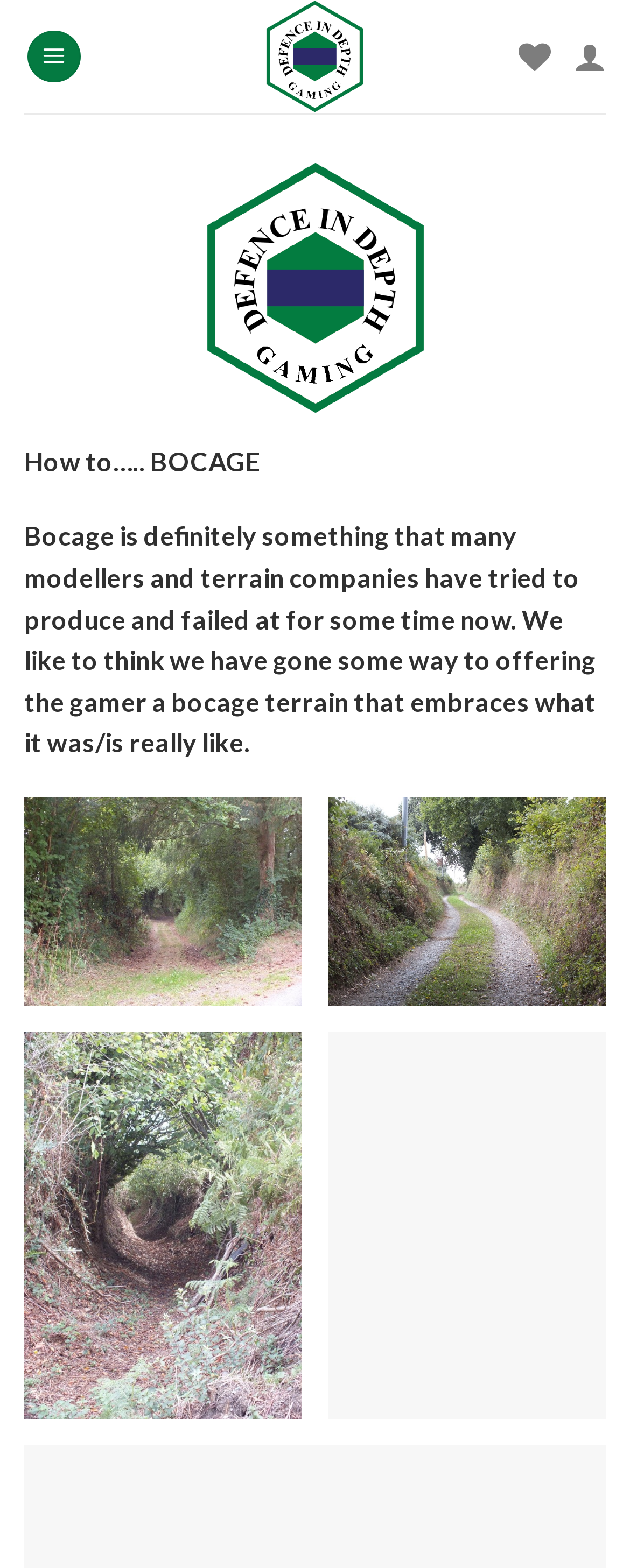Provide the bounding box coordinates of the HTML element this sentence describes: "title="My account"". The bounding box coordinates consist of four float numbers between 0 and 1, i.e., [left, top, right, bottom].

[0.91, 0.013, 0.962, 0.059]